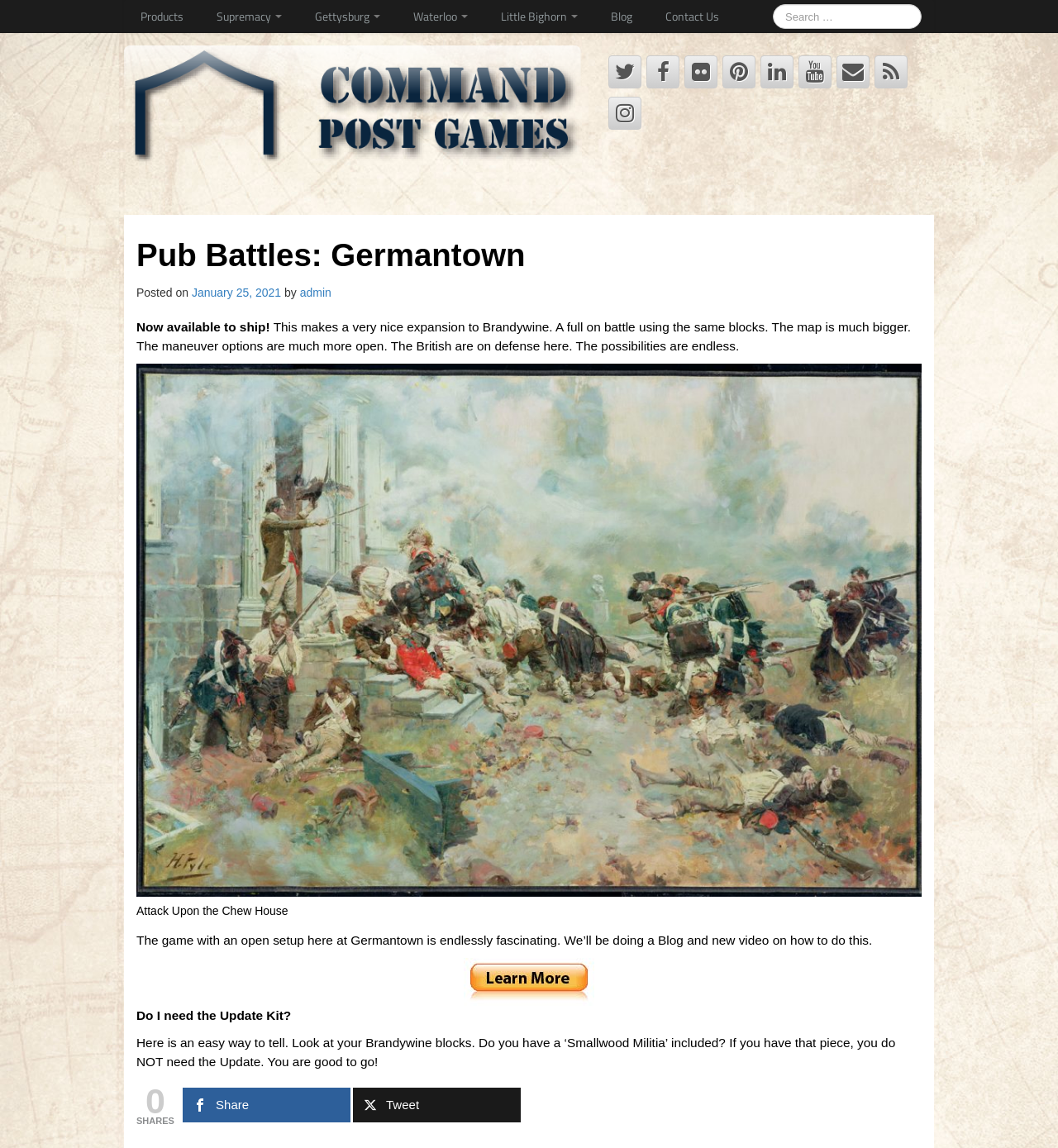Please specify the bounding box coordinates of the clickable region necessary for completing the following instruction: "Share the page on social media". The coordinates must consist of four float numbers between 0 and 1, i.e., [left, top, right, bottom].

[0.173, 0.947, 0.331, 0.978]